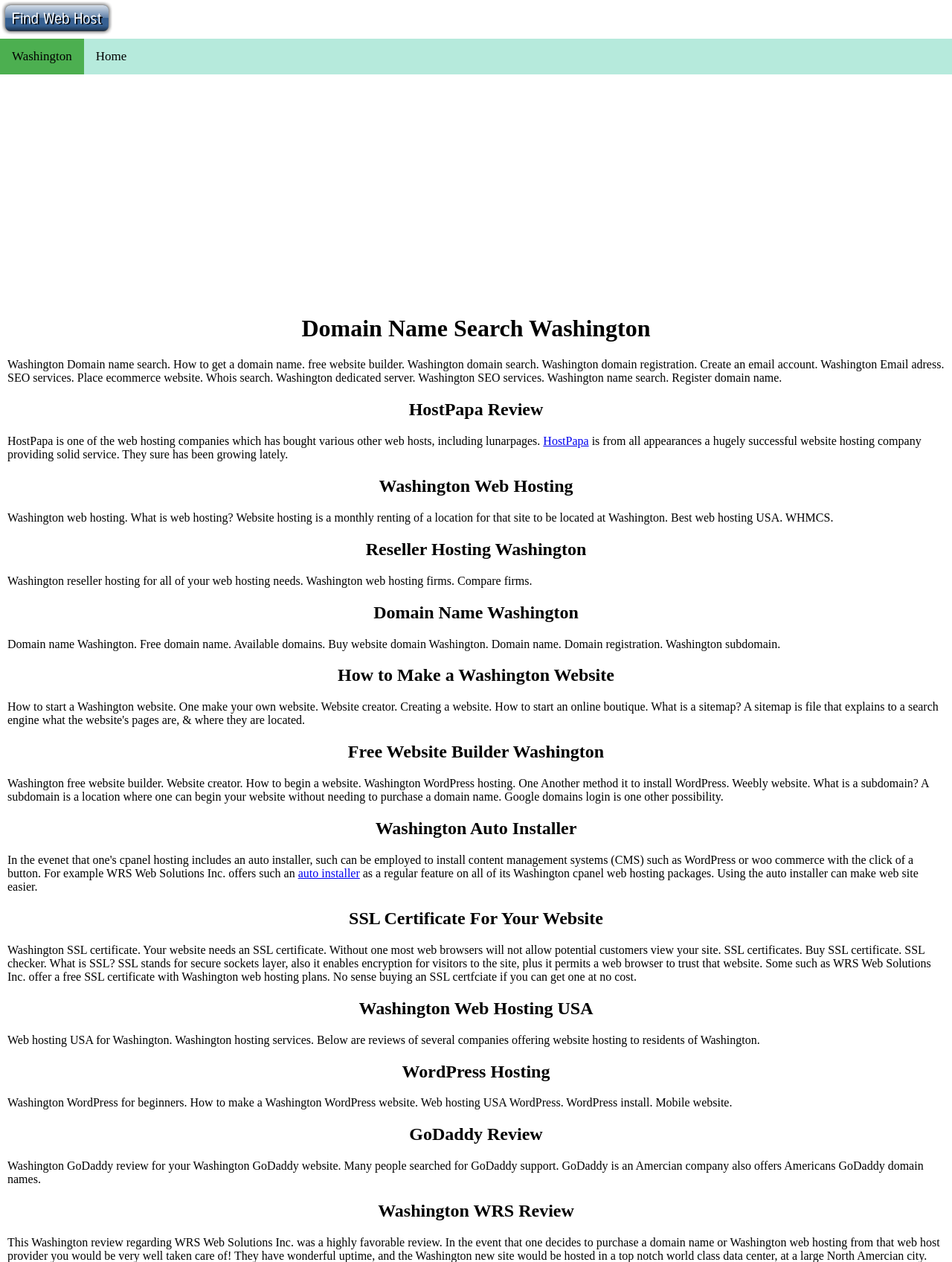Locate the primary headline on the webpage and provide its text.

Domain Name Search Washington